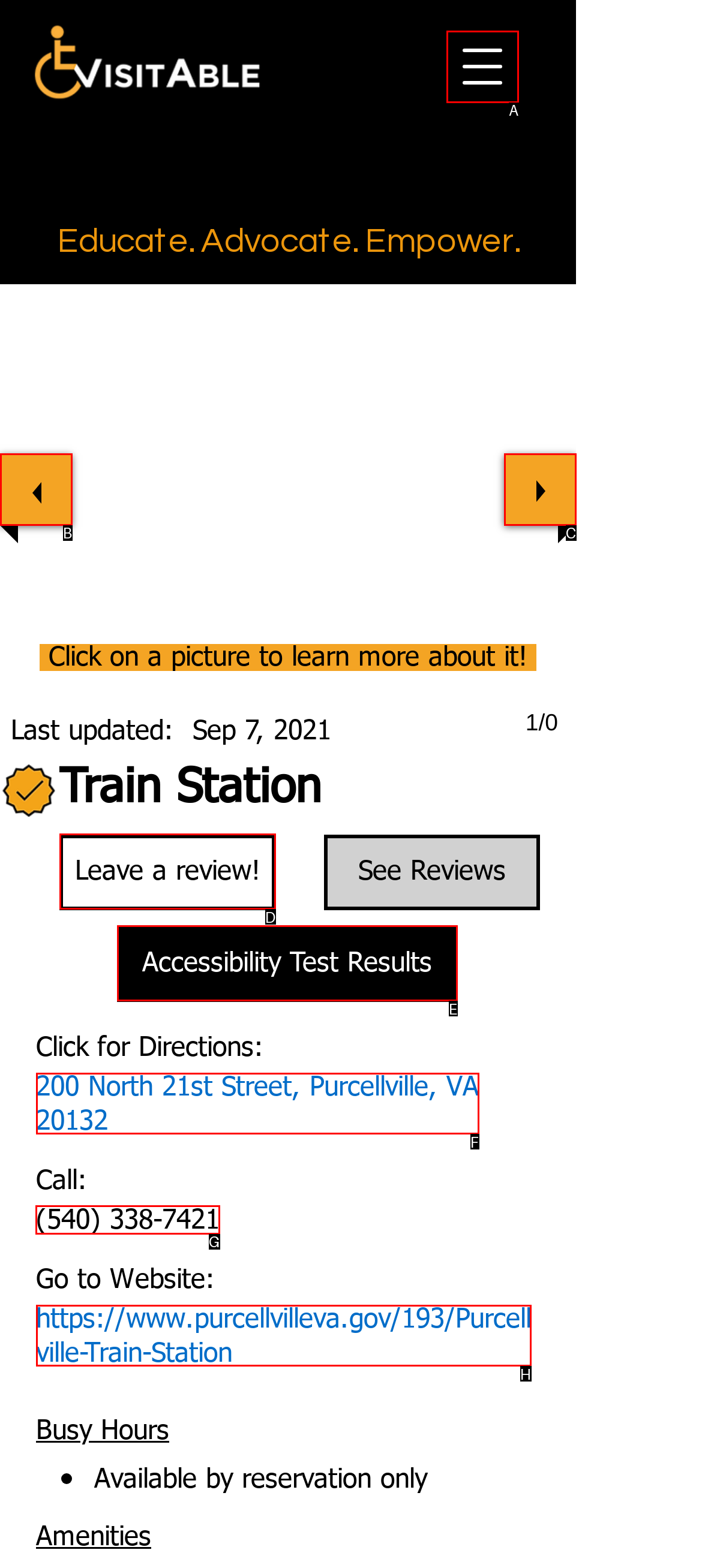Select the proper UI element to click in order to perform the following task: Call the train station. Indicate your choice with the letter of the appropriate option.

G